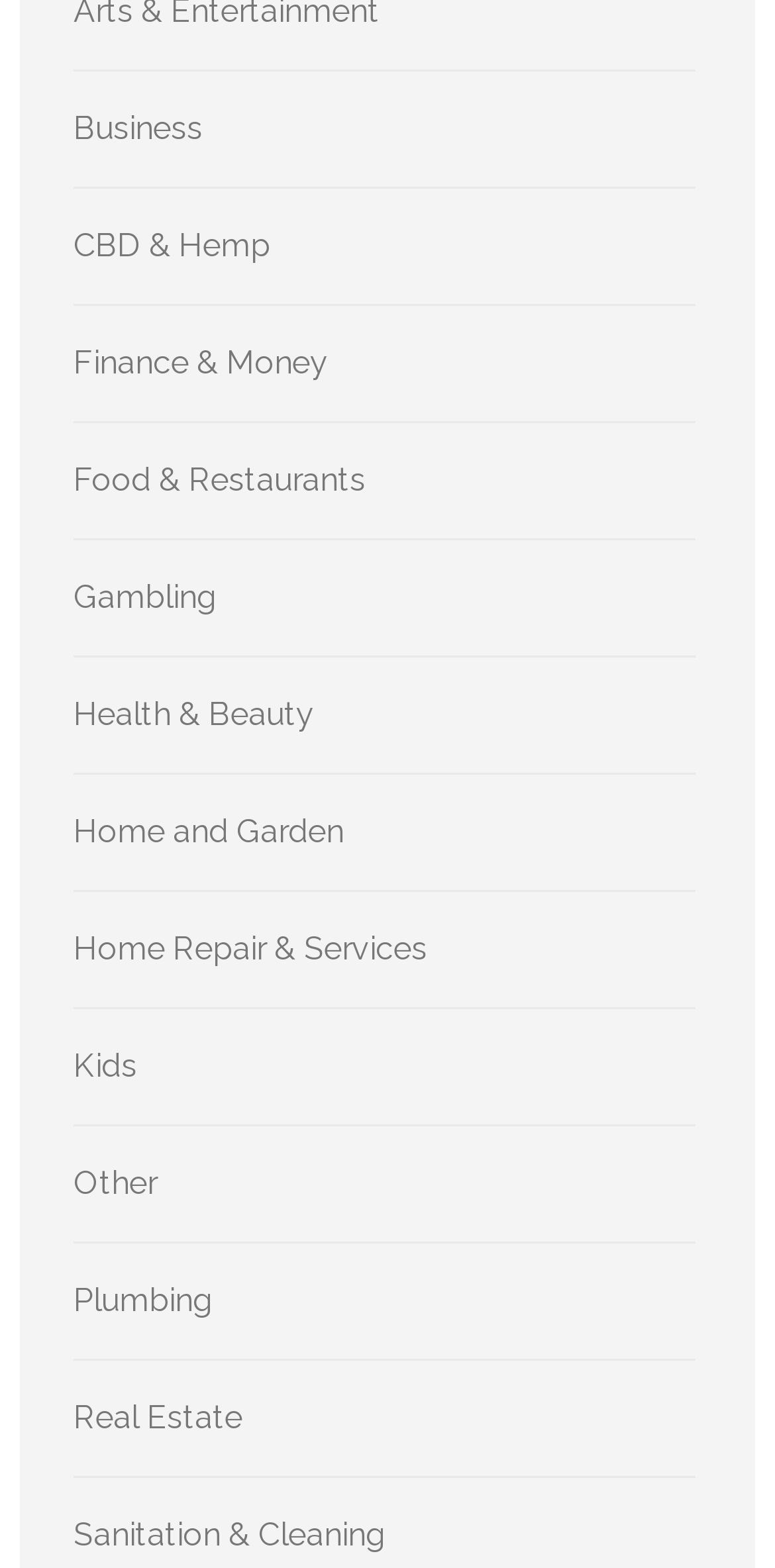Please identify the bounding box coordinates of the element I need to click to follow this instruction: "Click on Business".

[0.095, 0.07, 0.262, 0.094]